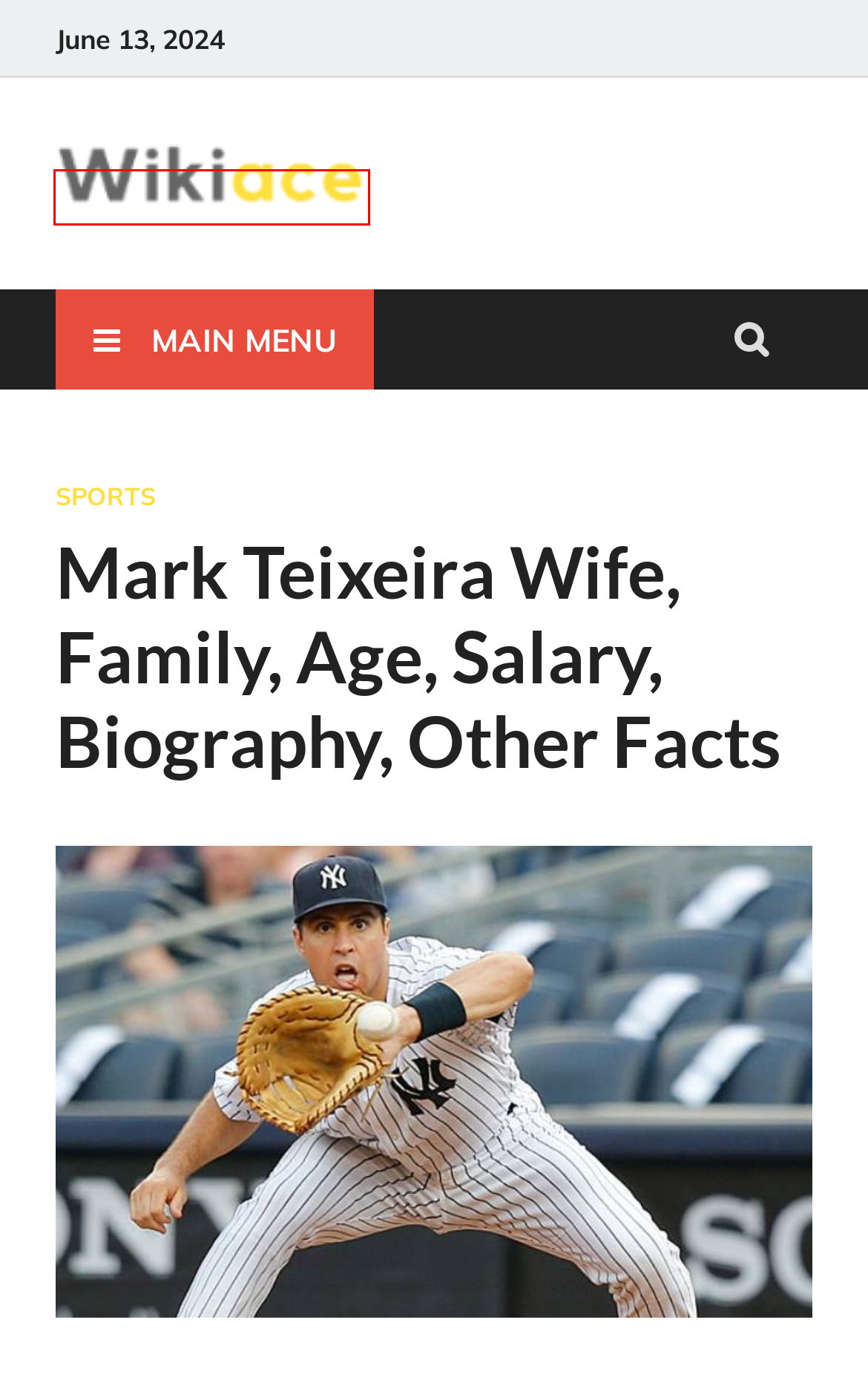You are provided with a screenshot of a webpage containing a red rectangle bounding box. Identify the webpage description that best matches the new webpage after the element in the bounding box is clicked. Here are the potential descriptions:
A. Brooke Shields Biography, Children, Net Worth, Husband, Age, Height, Affairs – Wikiace
B. MLB – Wikiace
C. DMCA Policy – Wikiace
D. Famous Baseball Players: A Round Up Of 10 All-time Best – Wikiace
E. Bear Grey Payne – Bio, Age, Family, Facts About Cheryl’s Son  – Wikiace
F. India Westbrooks Instagram, Age, Boyfriend, Dating History, Tattoo – Wikiace
G. Privacy Policy – Wikiace
H. Wikiace – Celebrity Biographies , Height, Weight, Wiki Of Famous People

H